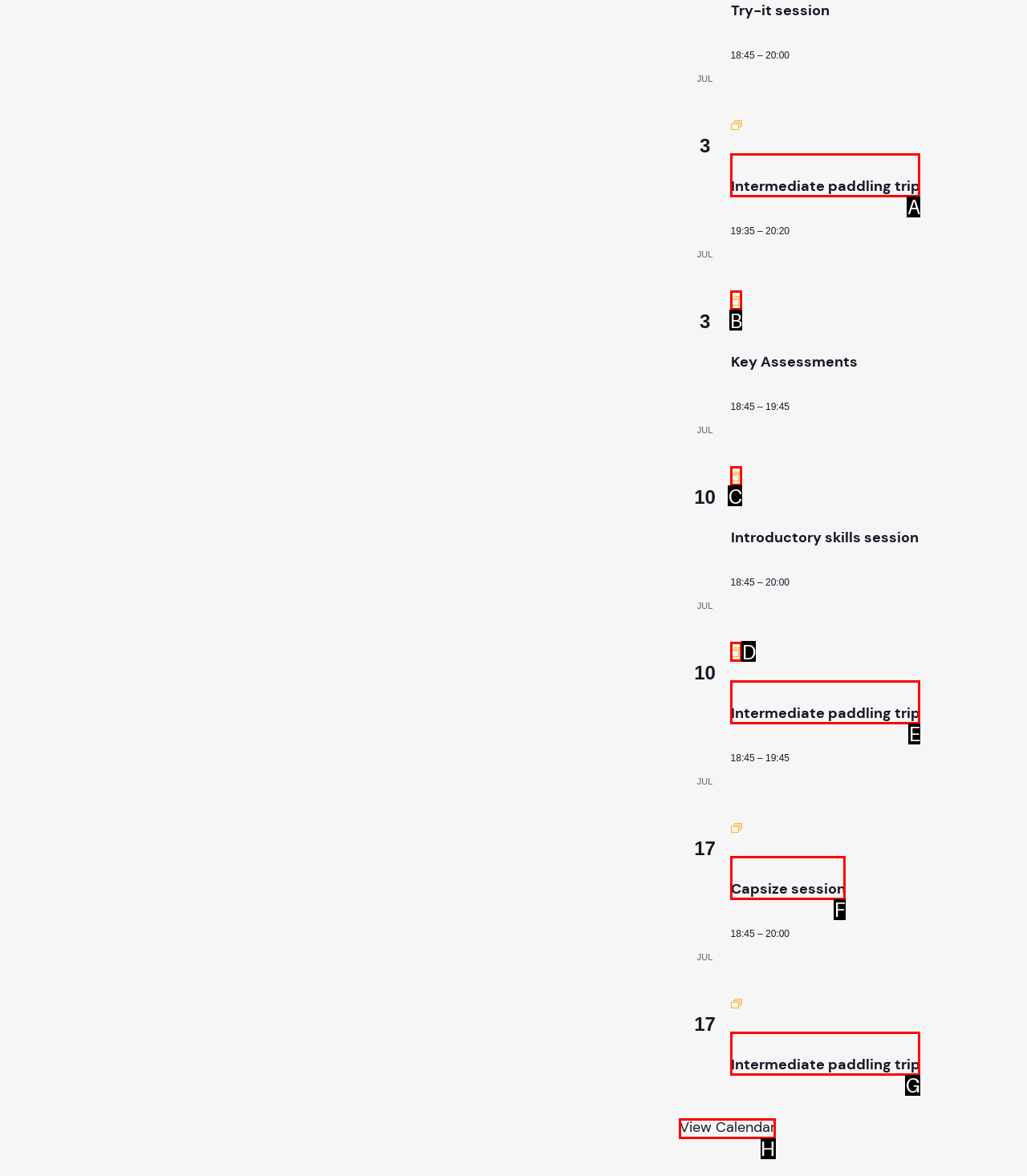Select the correct UI element to click for this task: View the calendar.
Answer using the letter from the provided options.

H